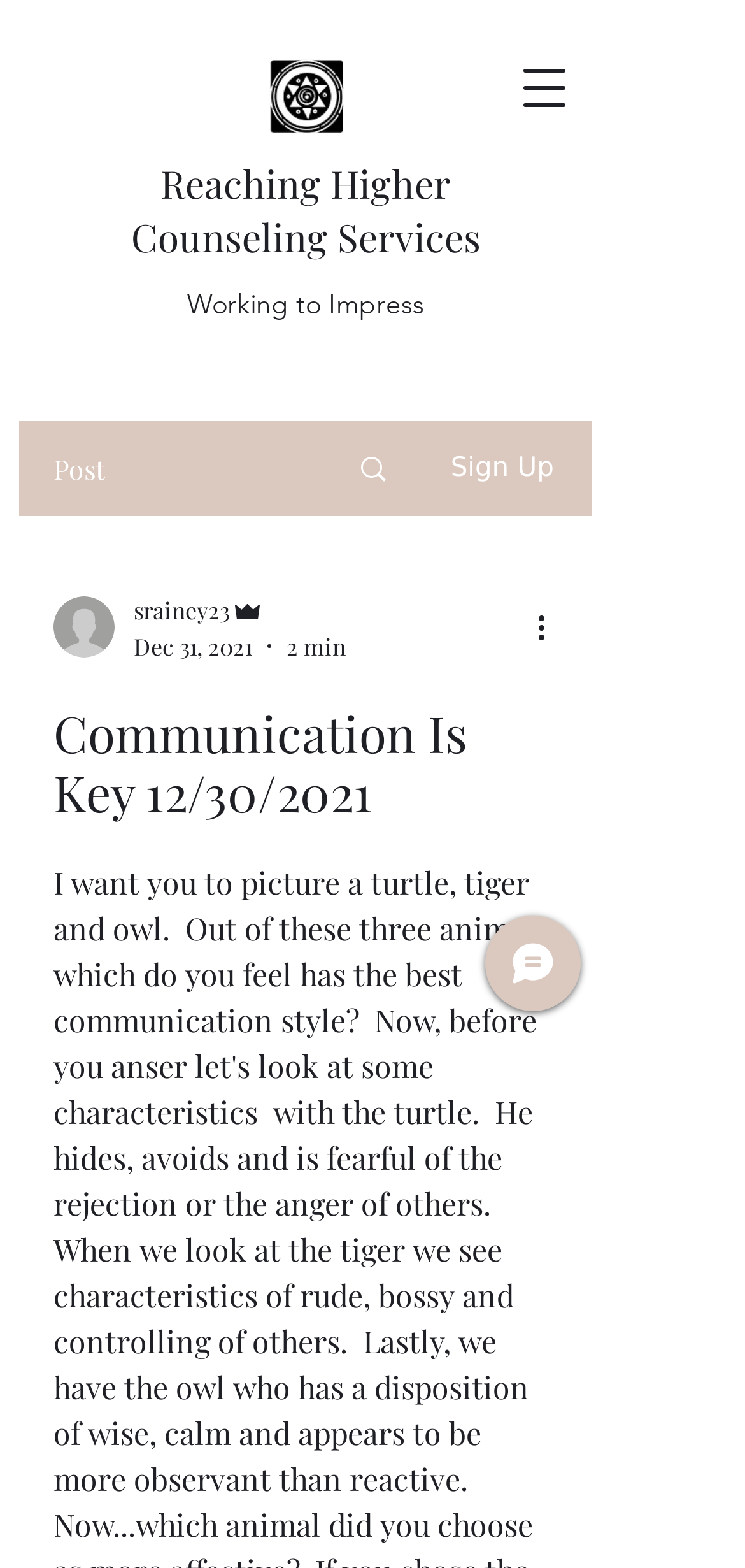Given the element description: "aria-label="More actions"", predict the bounding box coordinates of this UI element. The coordinates must be four float numbers between 0 and 1, given as [left, top, right, bottom].

[0.713, 0.386, 0.774, 0.415]